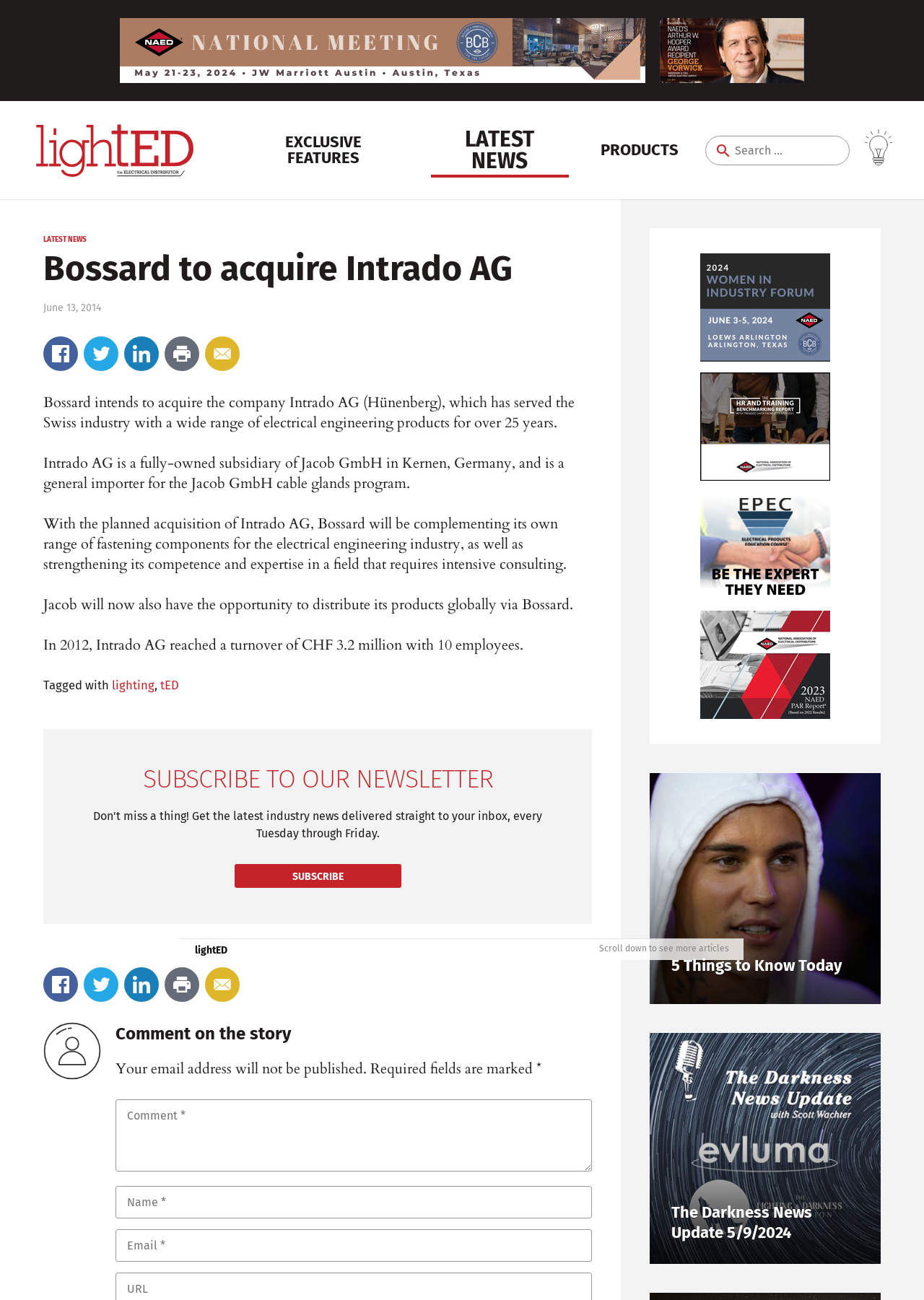Identify the bounding box coordinates of the region I need to click to complete this instruction: "Read the latest news".

[0.466, 0.094, 0.616, 0.137]